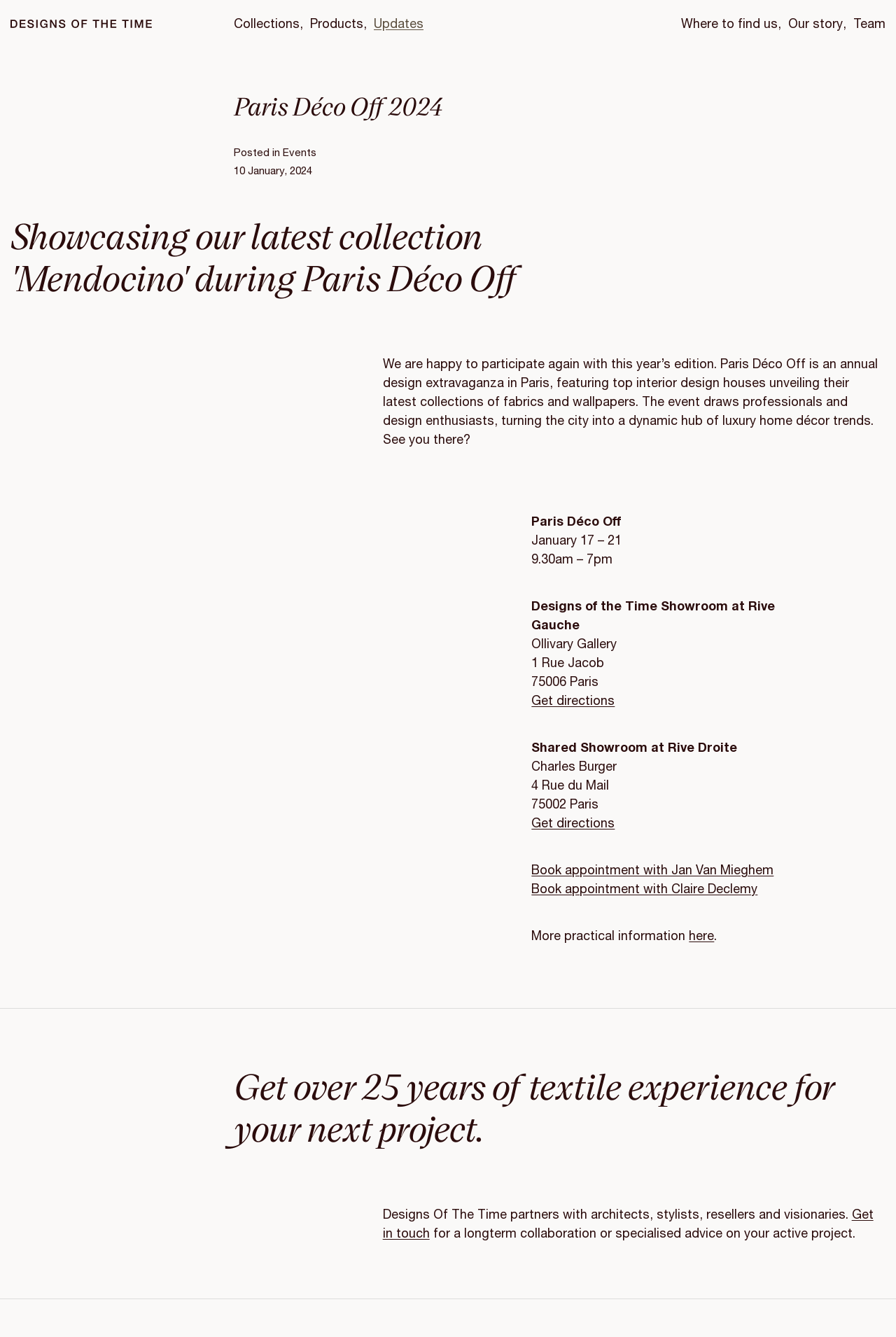Bounding box coordinates are given in the format (top-left x, top-left y, bottom-right x, bottom-right y). All values should be floating point numbers between 0 and 1. Provide the bounding box coordinate for the UI element described as: Search The Archives

None